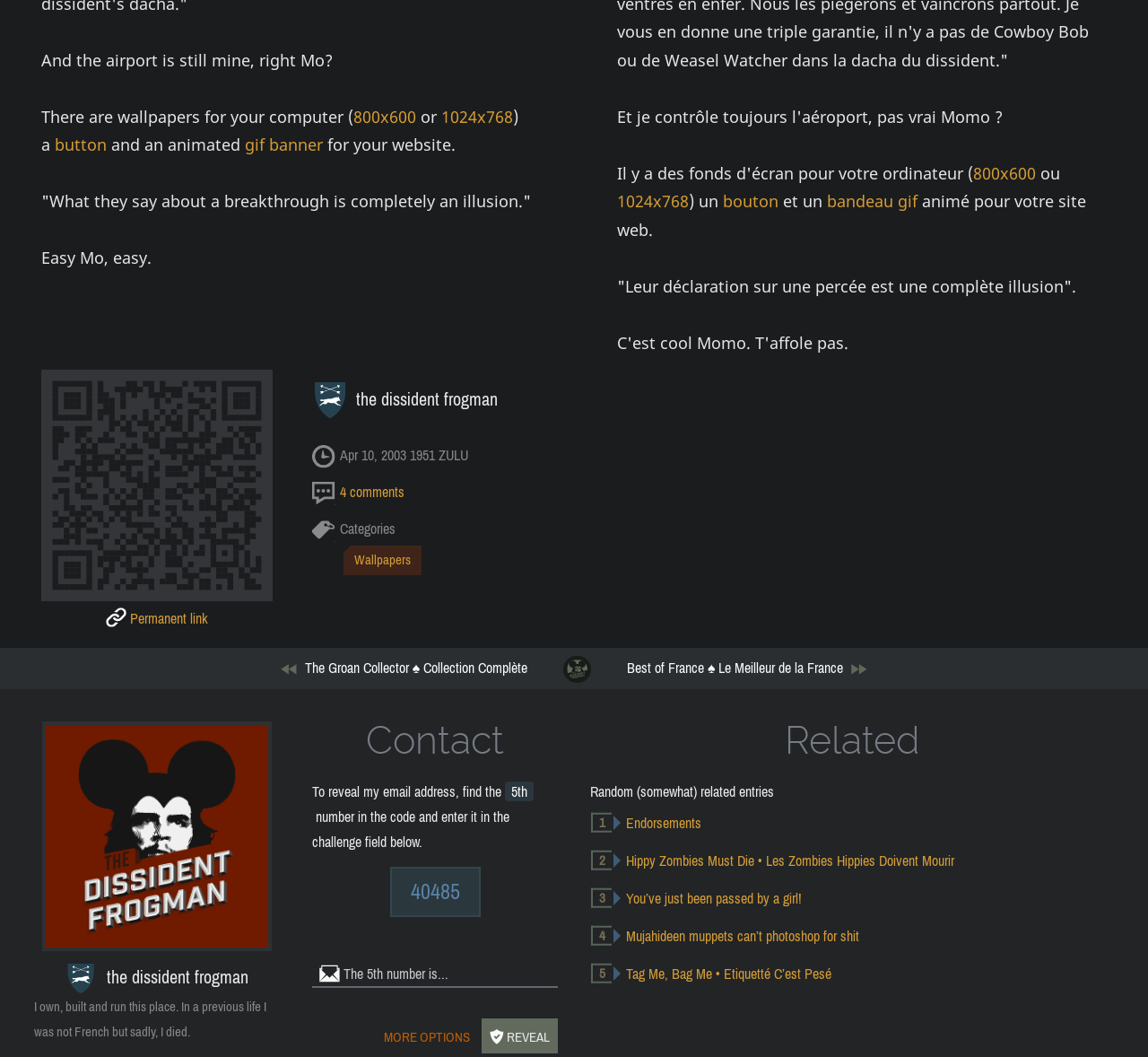Answer the following query concisely with a single word or phrase:
What is the website about?

Wallpapers and blog posts